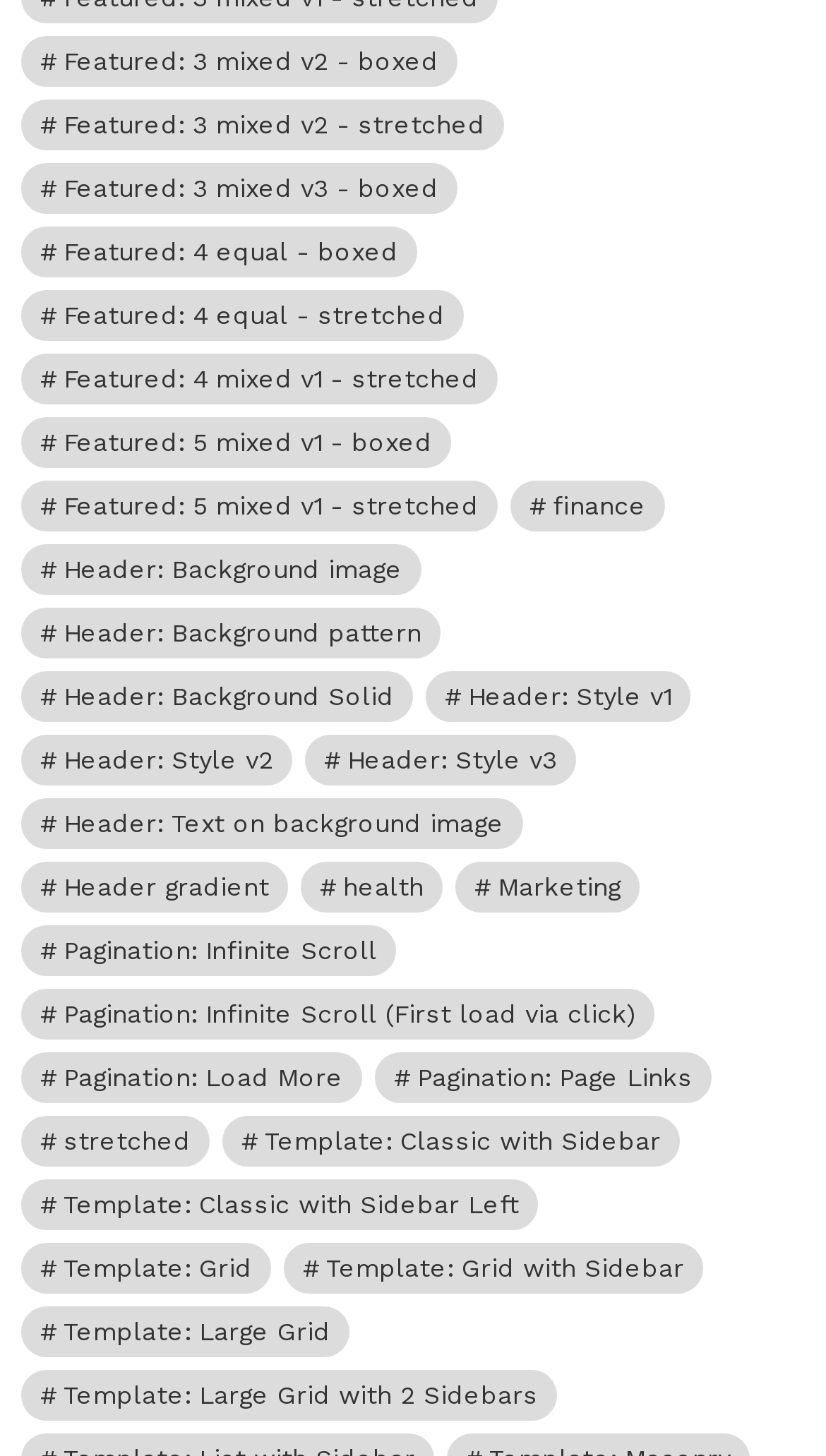How many items are in the 'finance' category?
Using the information presented in the image, please offer a detailed response to the question.

I found the link element with the OCR text 'finance' and examined its description, which indicates that it contains 21 items. The bounding box coordinate of this link is [0.618, 0.331, 0.805, 0.366].